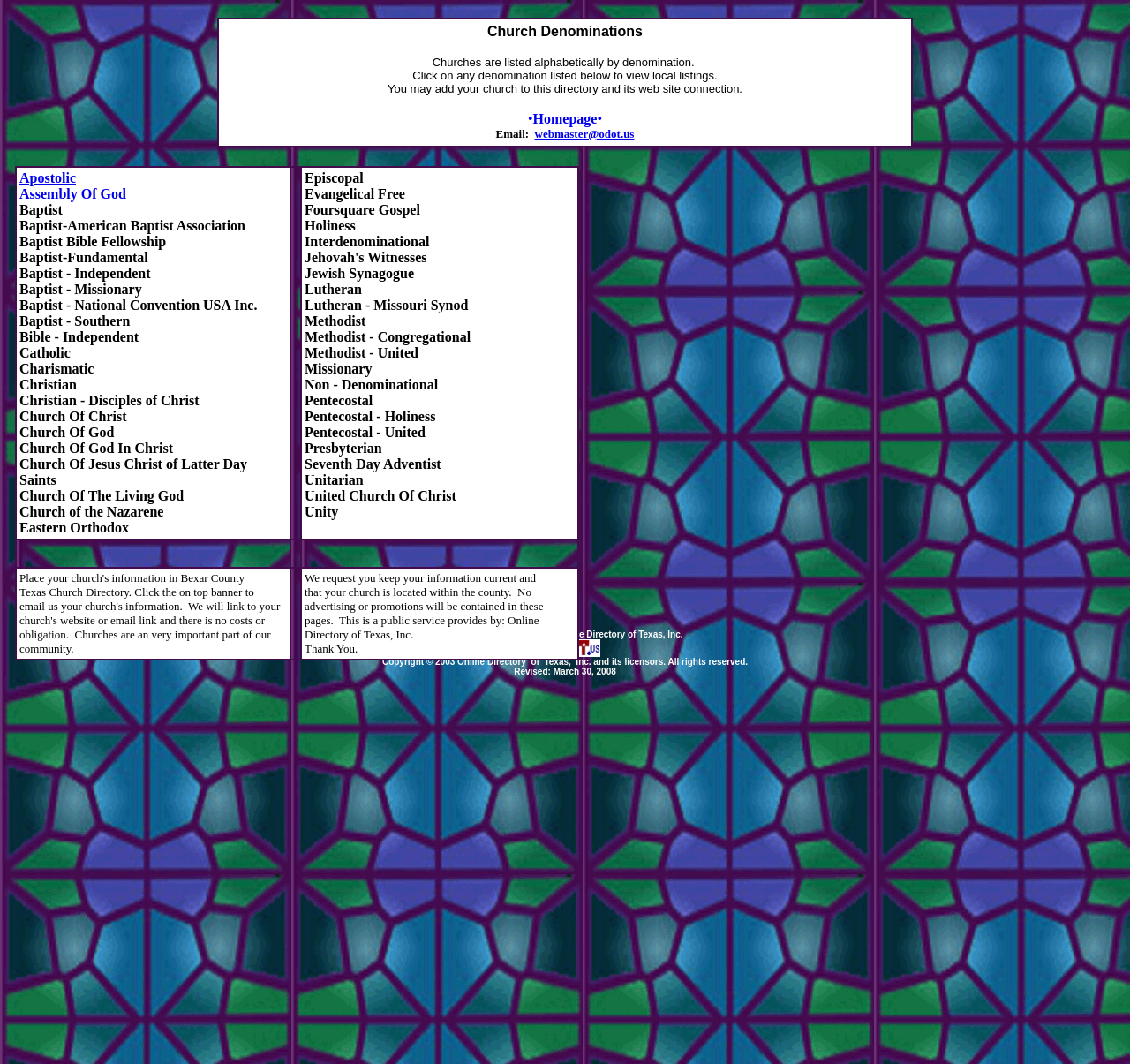Please find the bounding box for the UI component described as follows: "Homepage".

[0.472, 0.105, 0.528, 0.119]